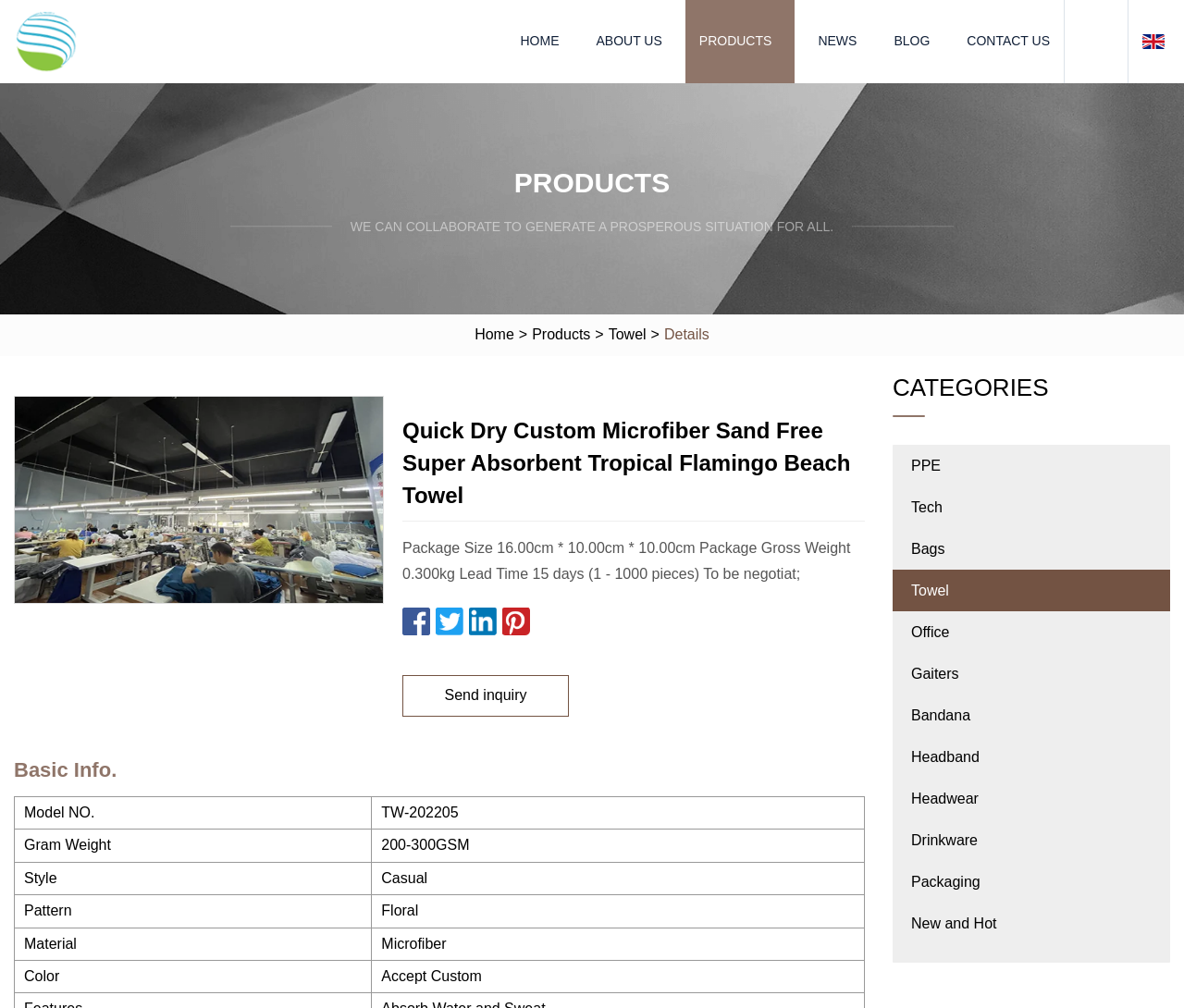Using the provided element description "Products", determine the bounding box coordinates of the UI element.

[0.579, 0.0, 0.664, 0.083]